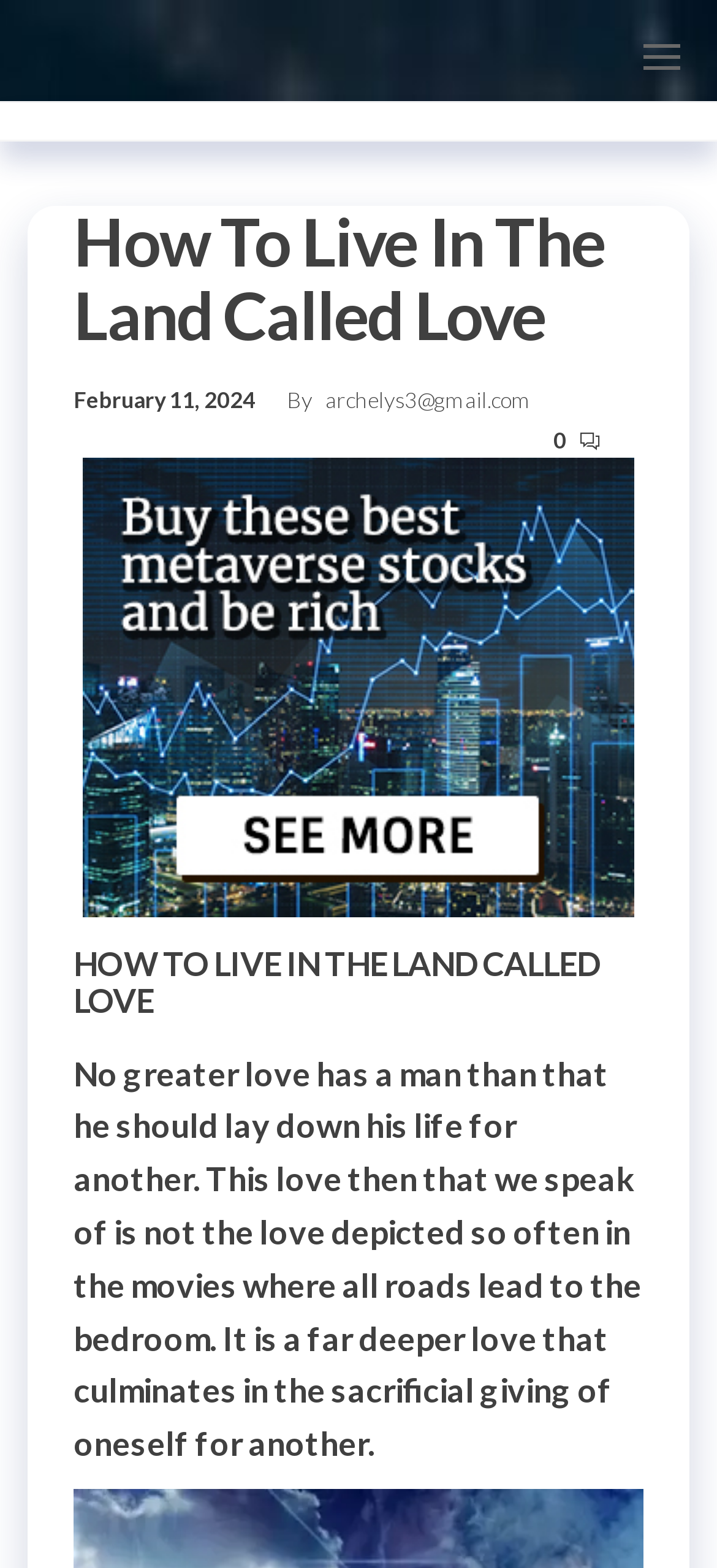Locate the UI element described as follows: "aria-label="Open Menu"". Return the bounding box coordinates as four float numbers between 0 and 1 in the order [left, top, right, bottom].

[0.897, 0.022, 0.949, 0.05]